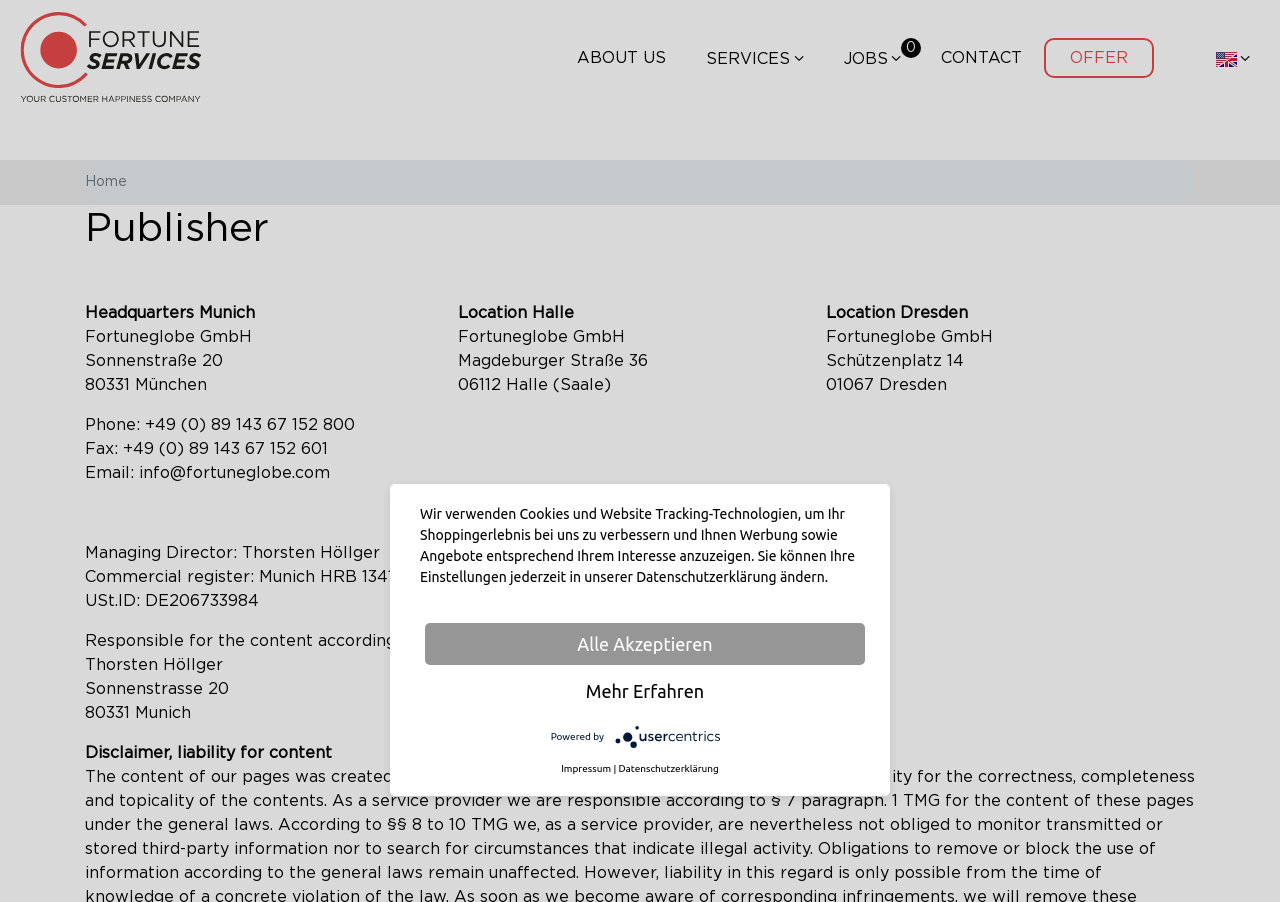Answer the following query concisely with a single word or phrase:
What is the commercial register number?

Munich HRB 134112